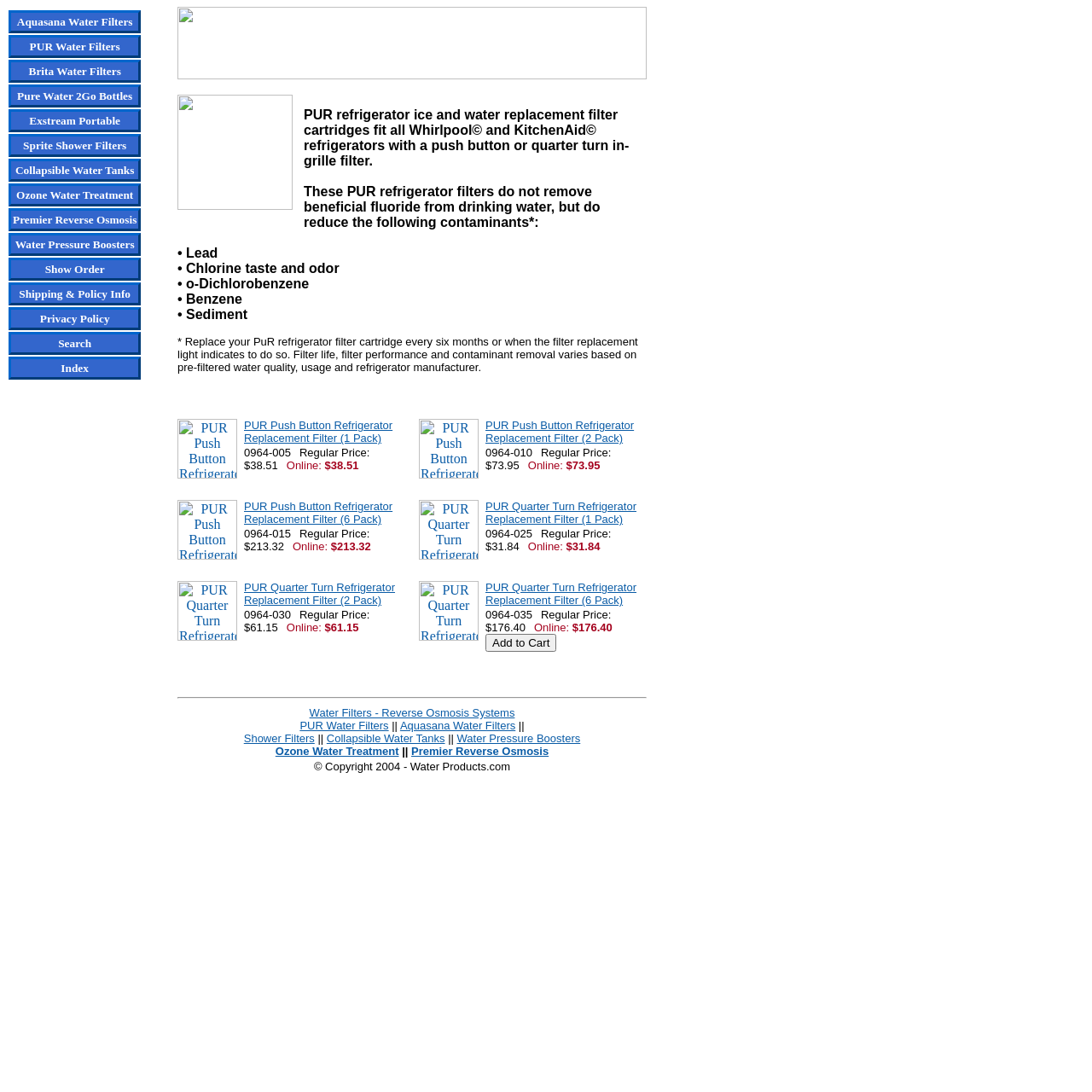Identify the bounding box coordinates for the region of the element that should be clicked to carry out the instruction: "Check the price of PUR Push Button Refrigerator Replacement Filter (6 Pack)". The bounding box coordinates should be four float numbers between 0 and 1, i.e., [left, top, right, bottom].

[0.162, 0.502, 0.217, 0.515]